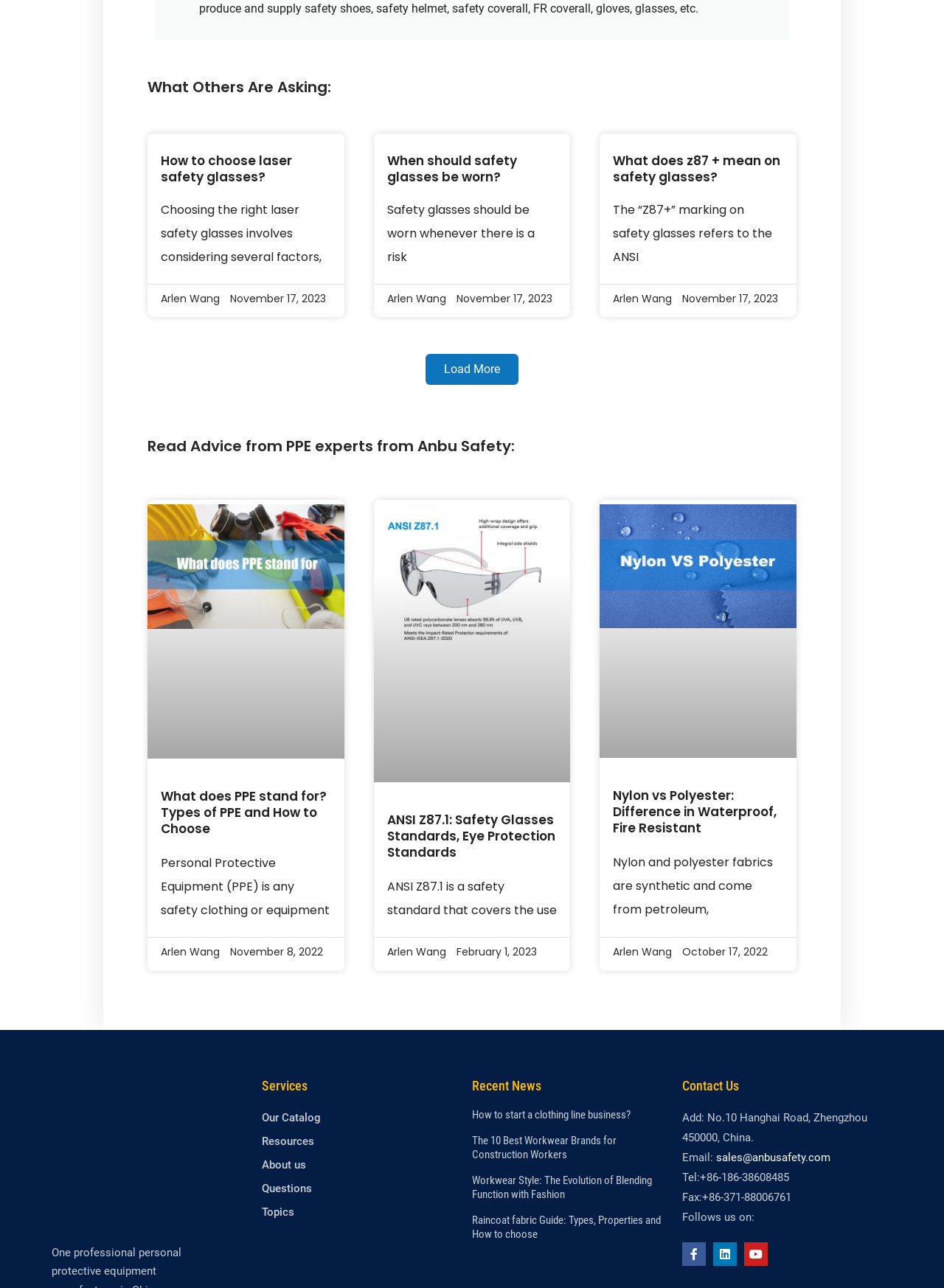Determine the bounding box coordinates of the region to click in order to accomplish the following instruction: "Read the article 'How to choose laser safety glasses?'". Provide the coordinates as four float numbers between 0 and 1, specifically [left, top, right, bottom].

[0.17, 0.118, 0.309, 0.144]